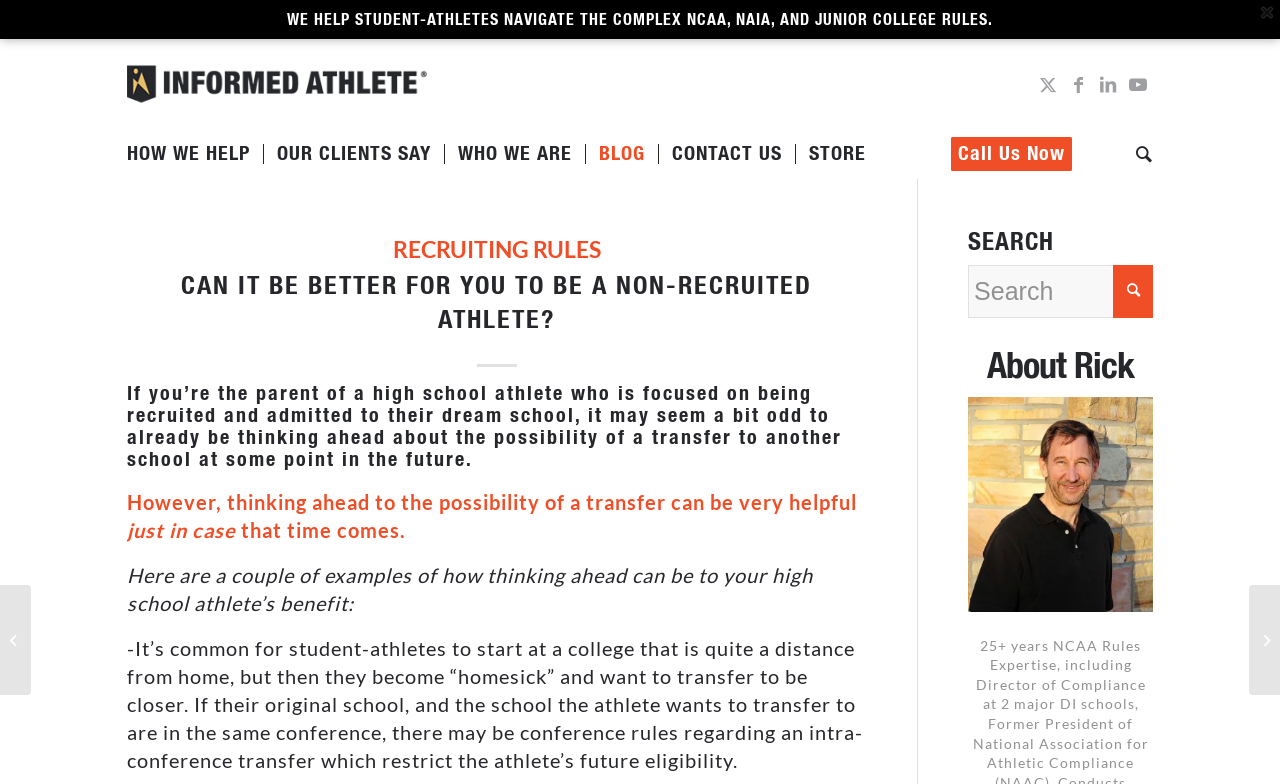Locate the bounding box coordinates of the clickable part needed for the task: "Enter your name".

None